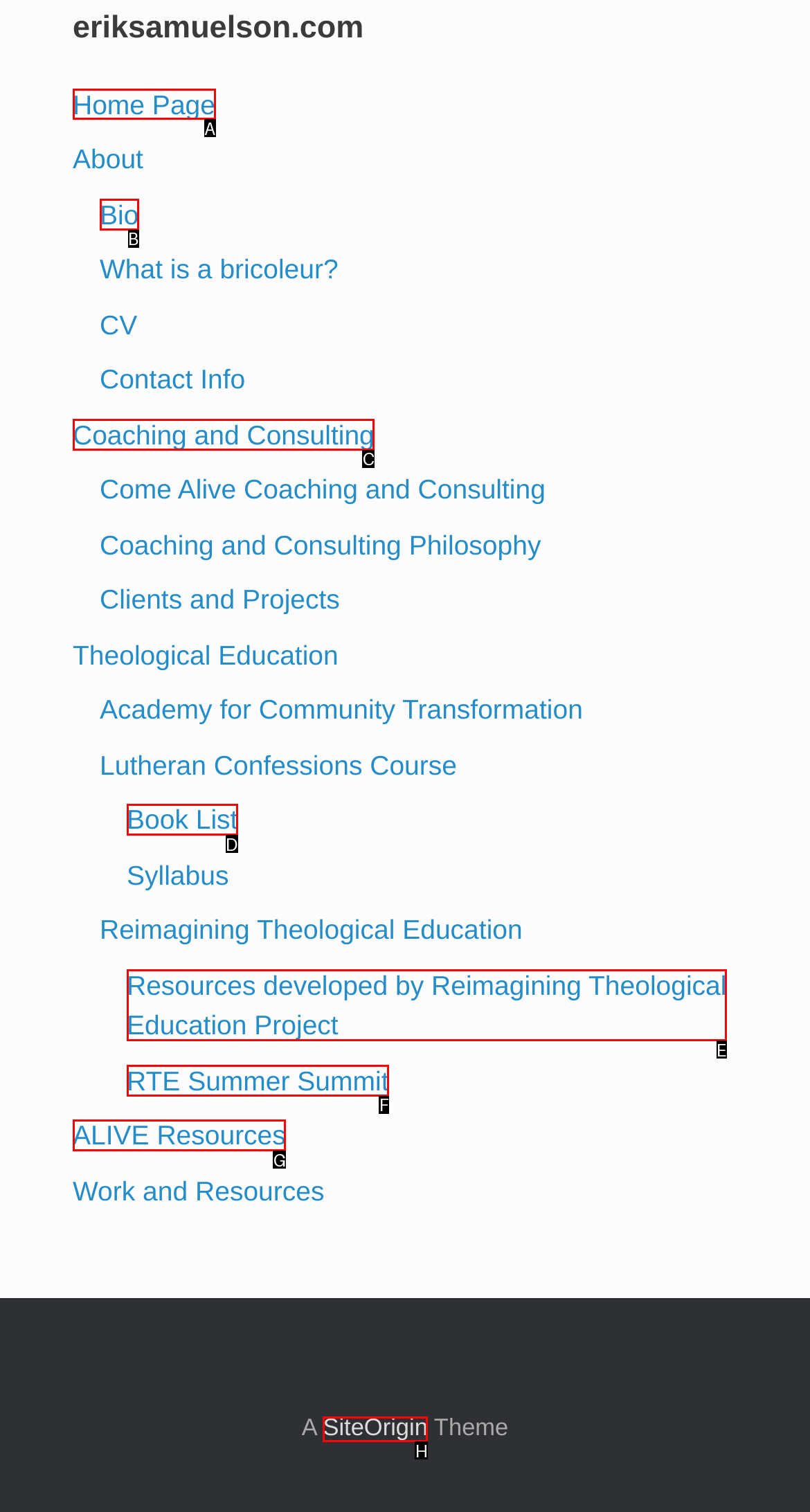Determine which letter corresponds to the UI element to click for this task: Subscribe to Newsletter
Respond with the letter from the available options.

None